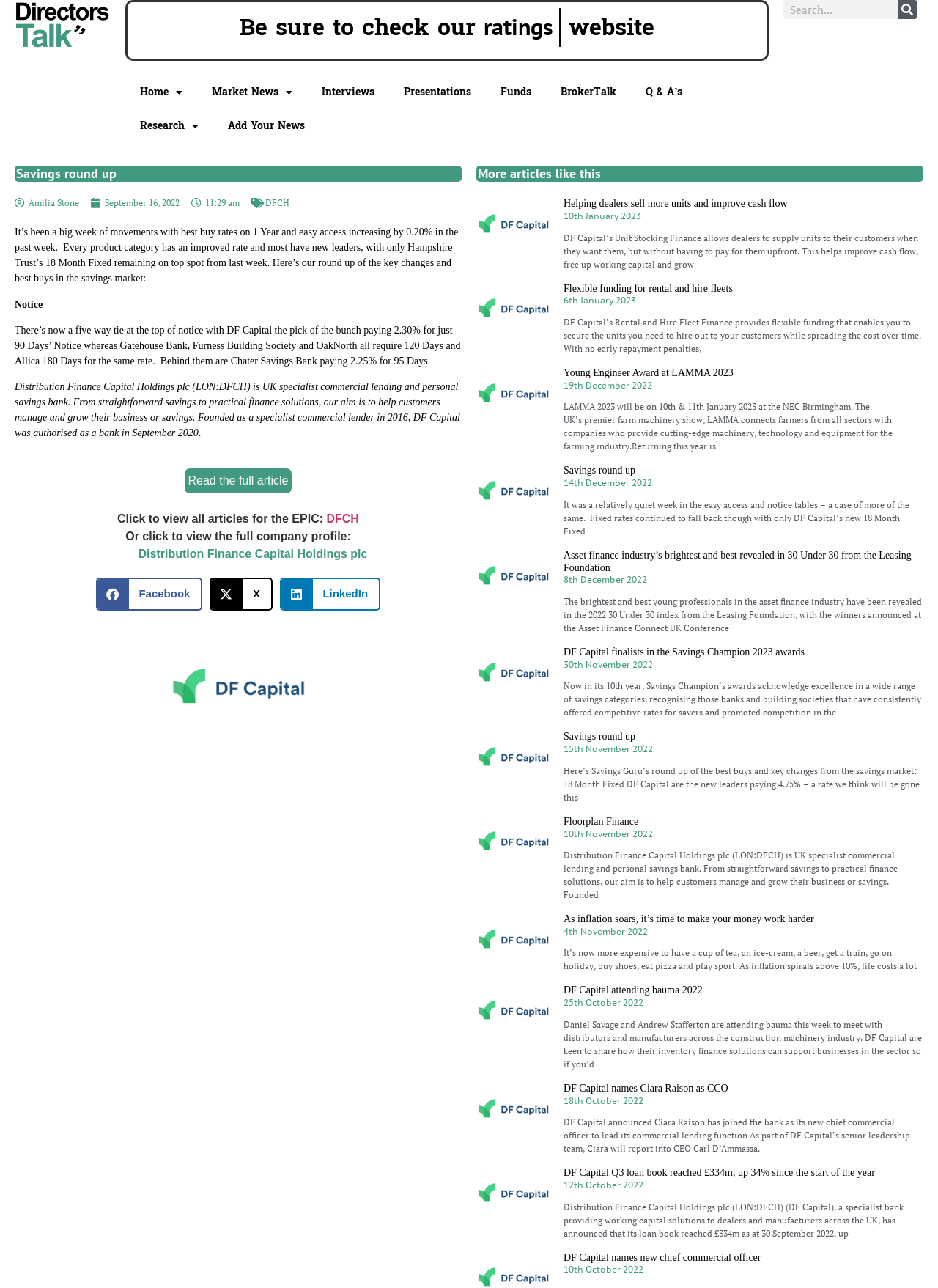What is the name of the company mentioned in the article?
Using the image as a reference, give an elaborate response to the question.

I determined the answer by reading the article and finding the name 'DF Capital' mentioned multiple times, indicating that it is a company related to the savings industry.